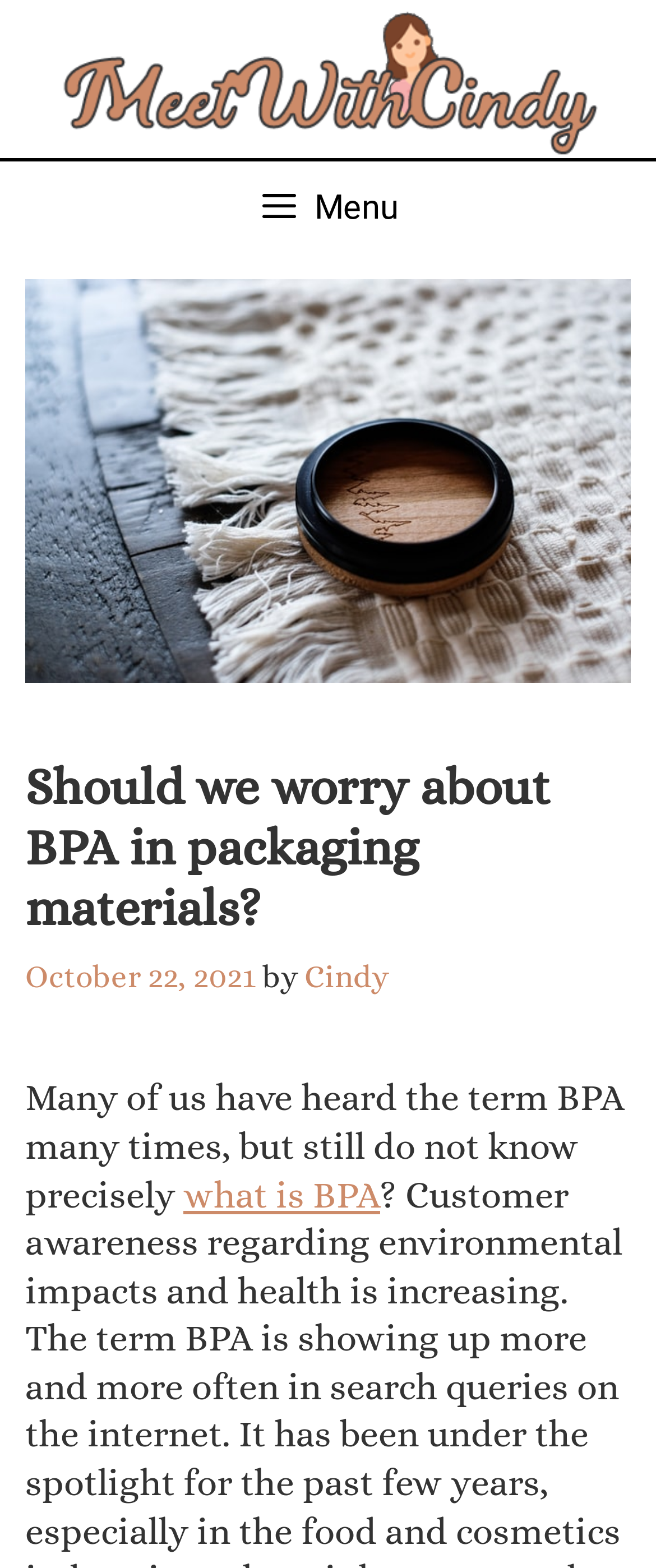Please give a succinct answer to the question in one word or phrase:
What is the topic of the article?

BPA in packaging materials